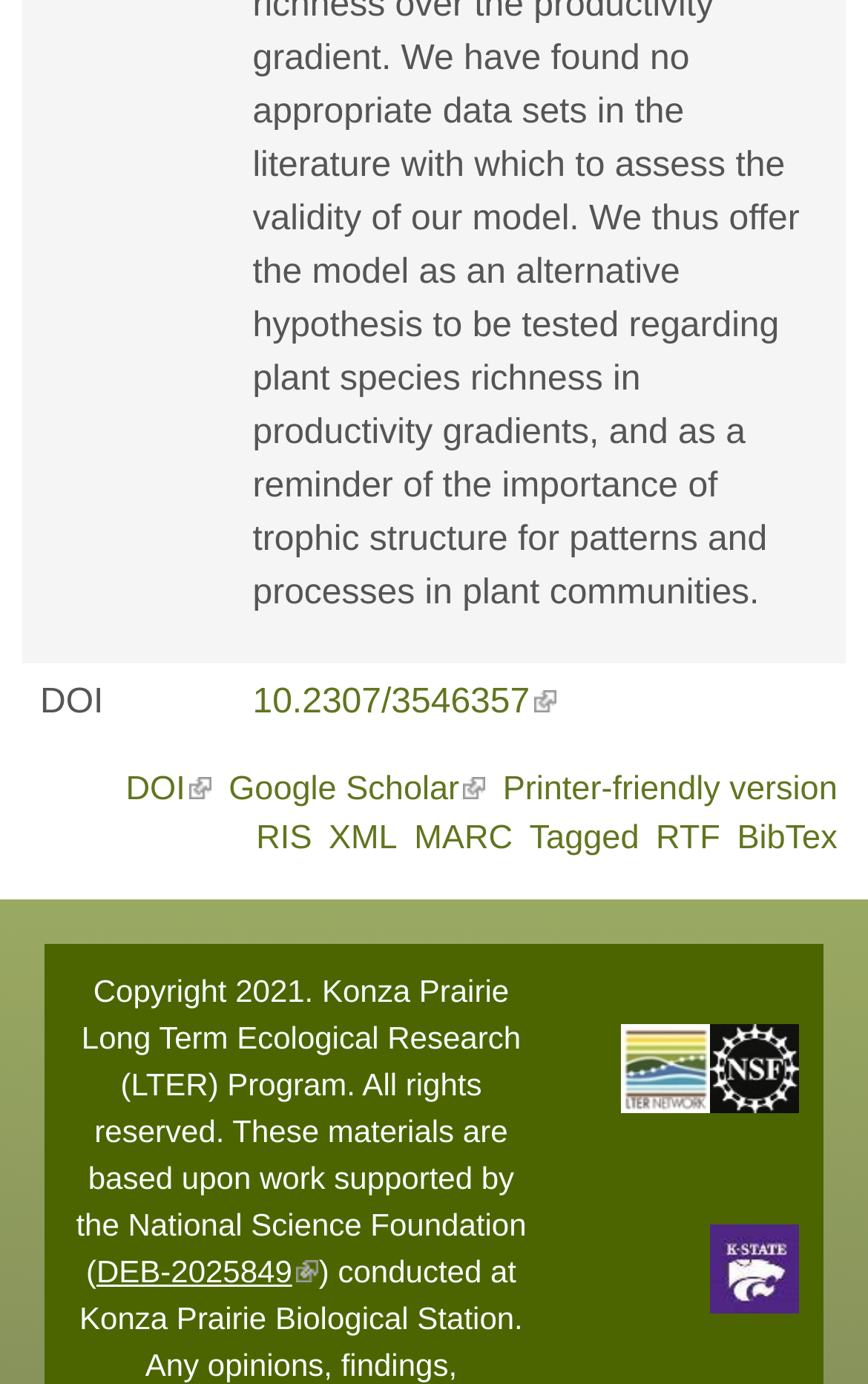Give a one-word or short-phrase answer to the following question: 
What is the DOI of the article?

10.2307/3546357